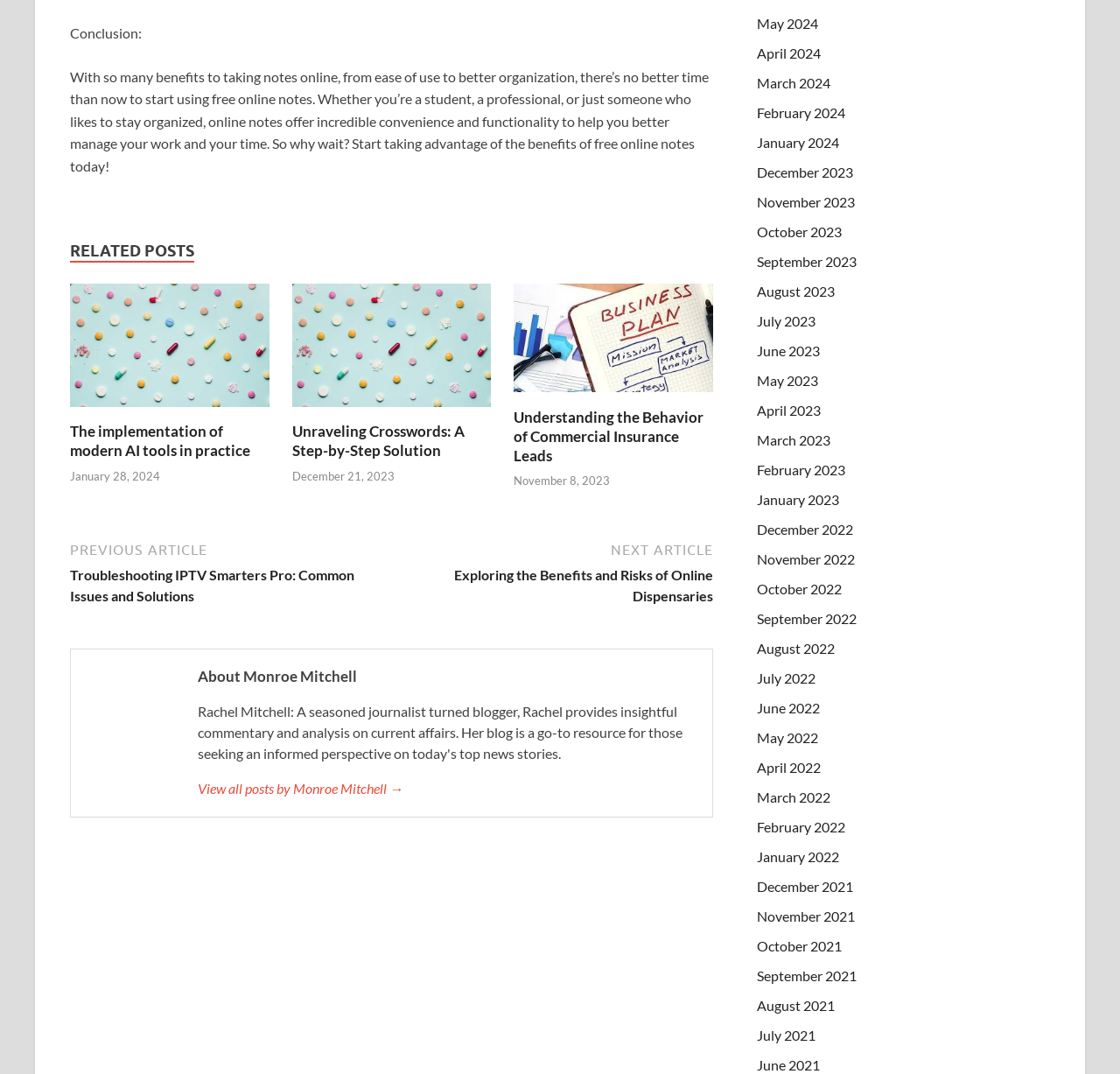Provide a short answer using a single word or phrase for the following question: 
What is the topic of the first related post?

The implementation of modern AI tools in practice